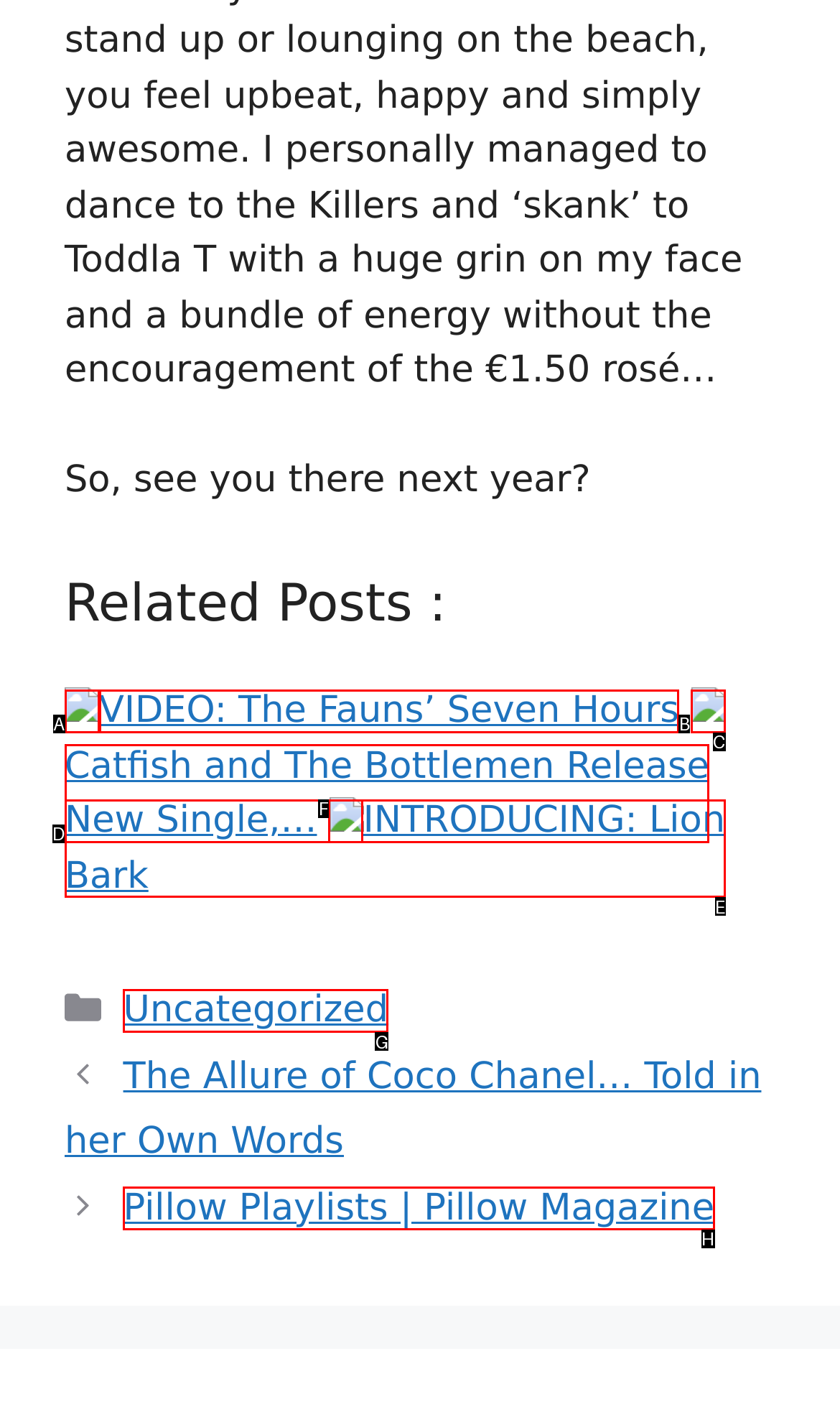Determine which HTML element to click on in order to complete the action: Go to the 'Uncategorized' category.
Reply with the letter of the selected option.

G